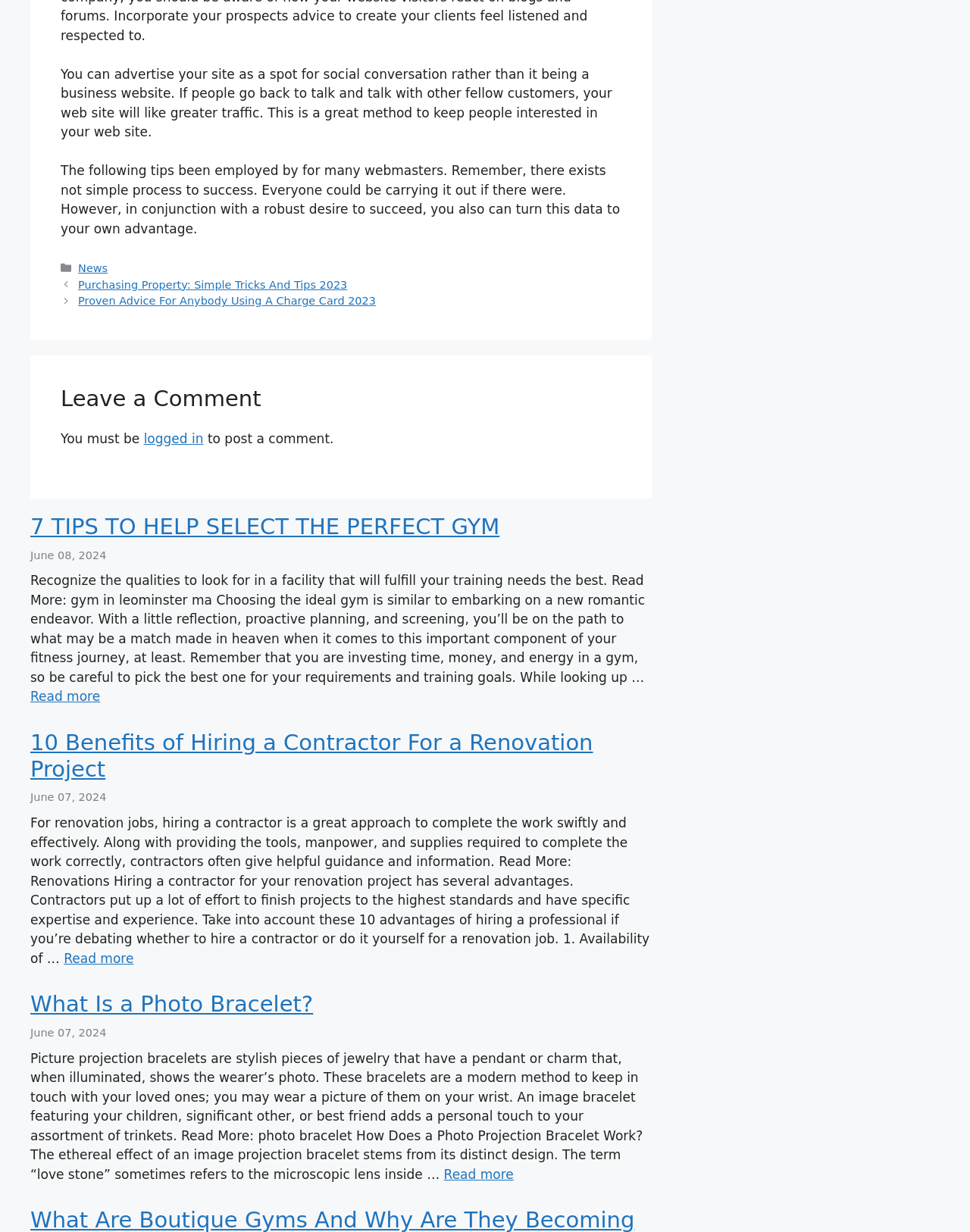Find the bounding box coordinates for the area you need to click to carry out the instruction: "Click on the 'What Is a Photo Bracelet?' link". The coordinates should be four float numbers between 0 and 1, indicated as [left, top, right, bottom].

[0.031, 0.804, 0.323, 0.825]